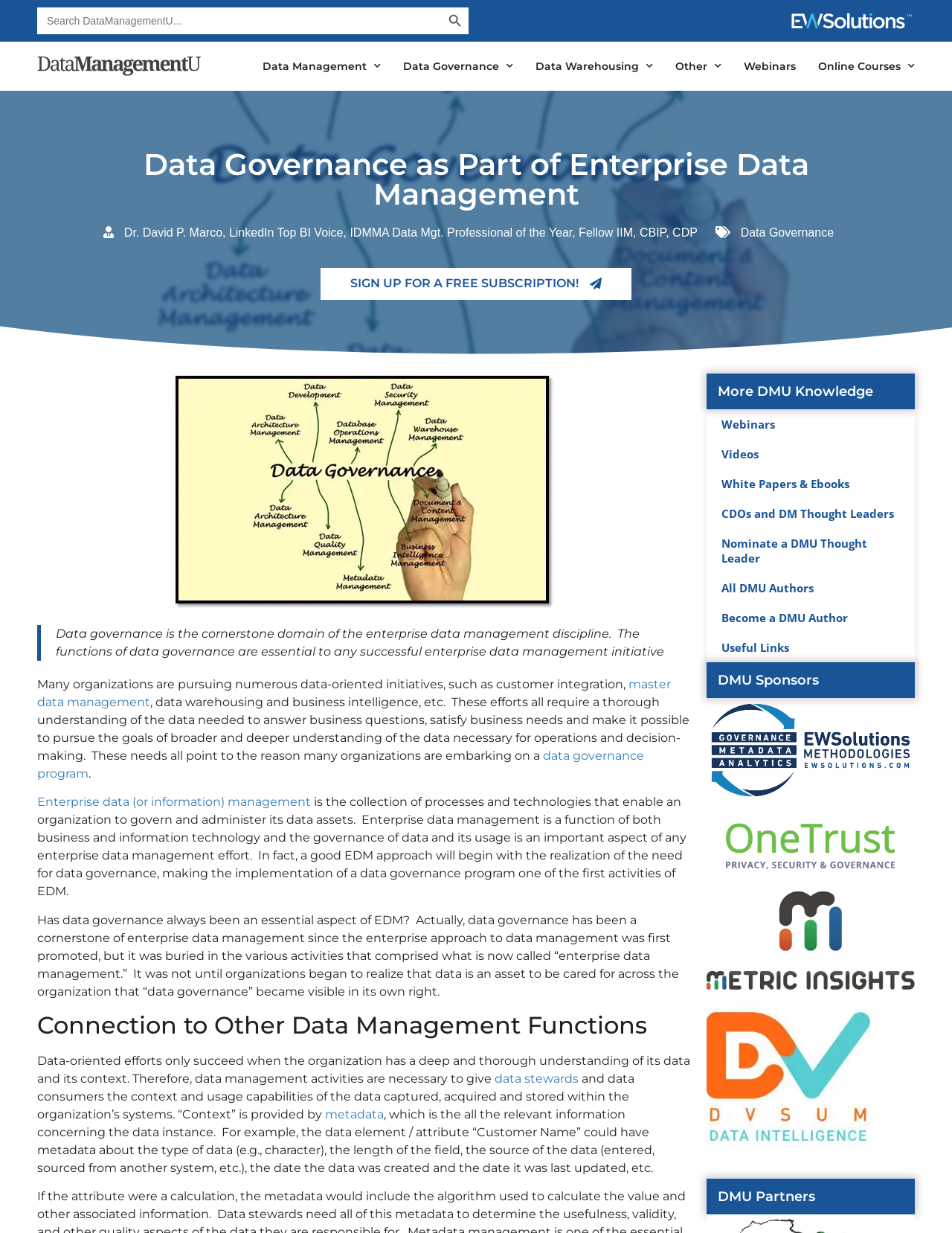What is the relationship between data governance and enterprise data management?
From the image, respond with a single word or phrase.

Data governance is a cornerstone of EDM